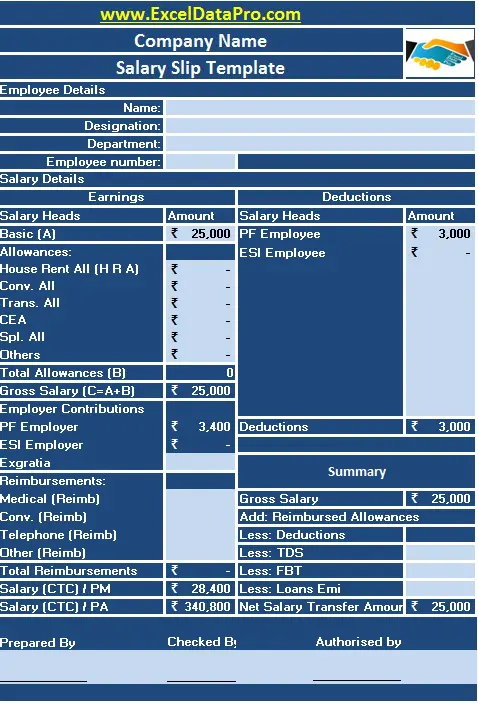What are the two main columns in the template?
Answer the question based on the image using a single word or a brief phrase.

Earnings and Deductions